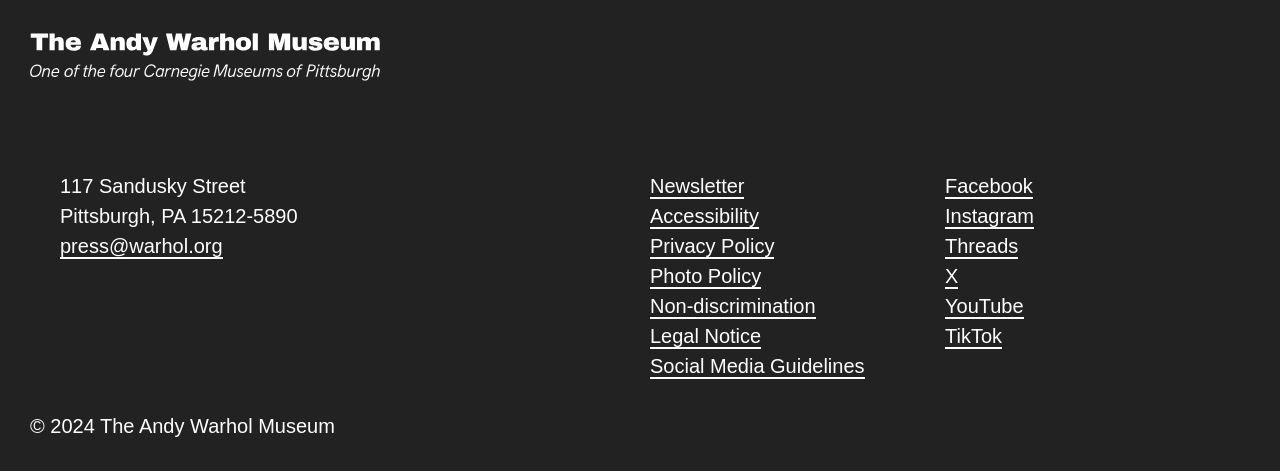What is the copyright year of the webpage?
Answer the question with a single word or phrase derived from the image.

2024